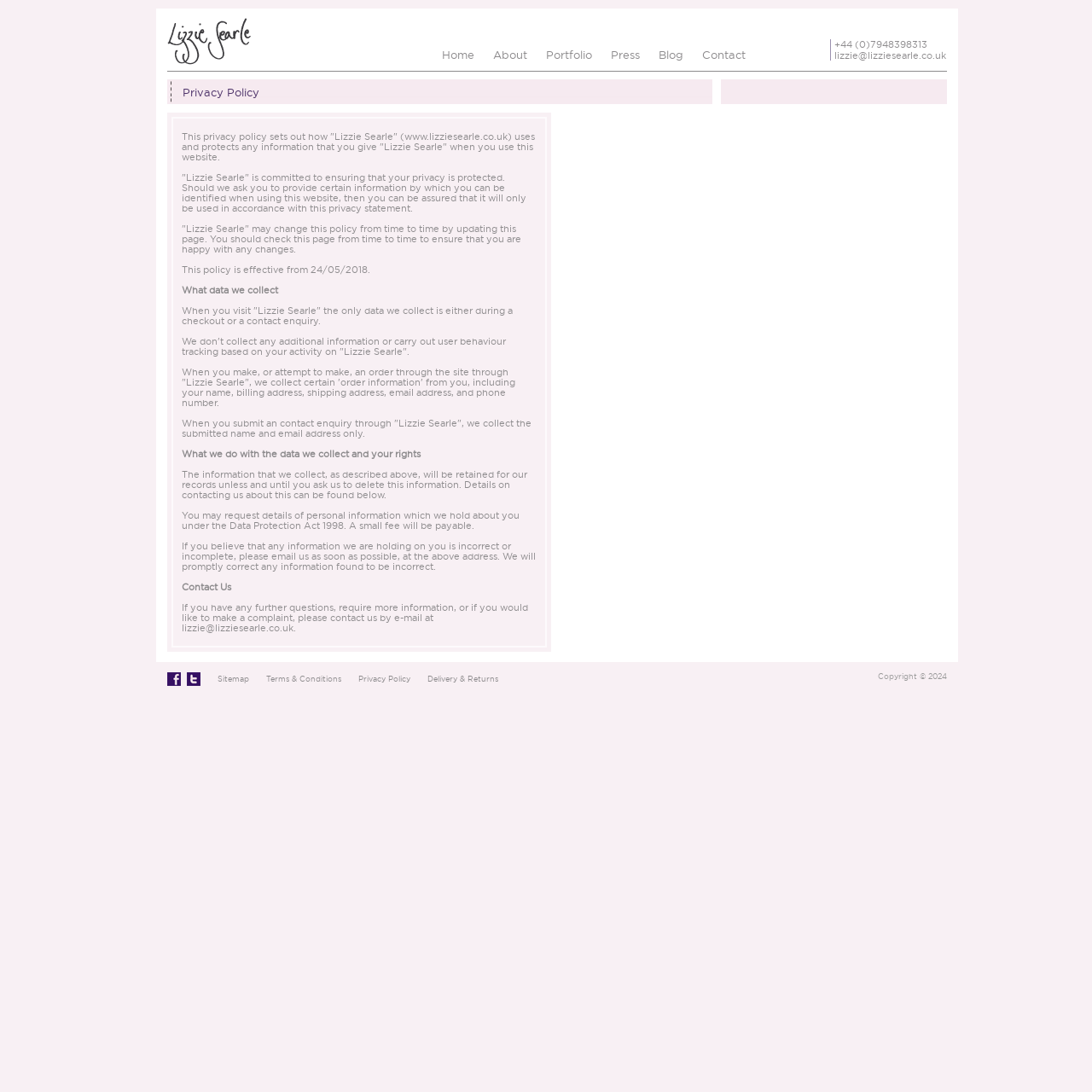Offer a detailed explanation of the webpage layout and contents.

This webpage is about the Privacy Policy of Lizzie Searle. At the top, there is a header section with a heading "Privacy Policy - Lizzie Searle" and a link with the same text. Below this, there is a contact information section with a phone number and an email address. 

To the right of the contact information, there are five navigation links: "Home", "About", "Portfolio", "Press", and "Blog", each with a shortcut key. 

Below the header and contact information sections, there is a main content area with a heading "Privacy Policy". This section is divided into several subheadings, including "What data we collect", "What we do with the data we collect and your rights", and "Contact Us". 

Under "What data we collect", there are several paragraphs explaining the types of data collected by Lizzie Searle, including order information and contact enquiry information. 

Under "What we do with the data we collect and your rights", there are several paragraphs explaining how the collected data is used and the rights of users regarding their personal information. 

Finally, there is a "Contact Us" section with an email address for further questions or complaints. 

At the bottom of the page, there is a footer section with several links, including "Find us on Facebook", "Follow us on Twitter", "Sitemap", "Terms & Conditions", "Privacy Policy", "Delivery & Returns", and a copyright notice.